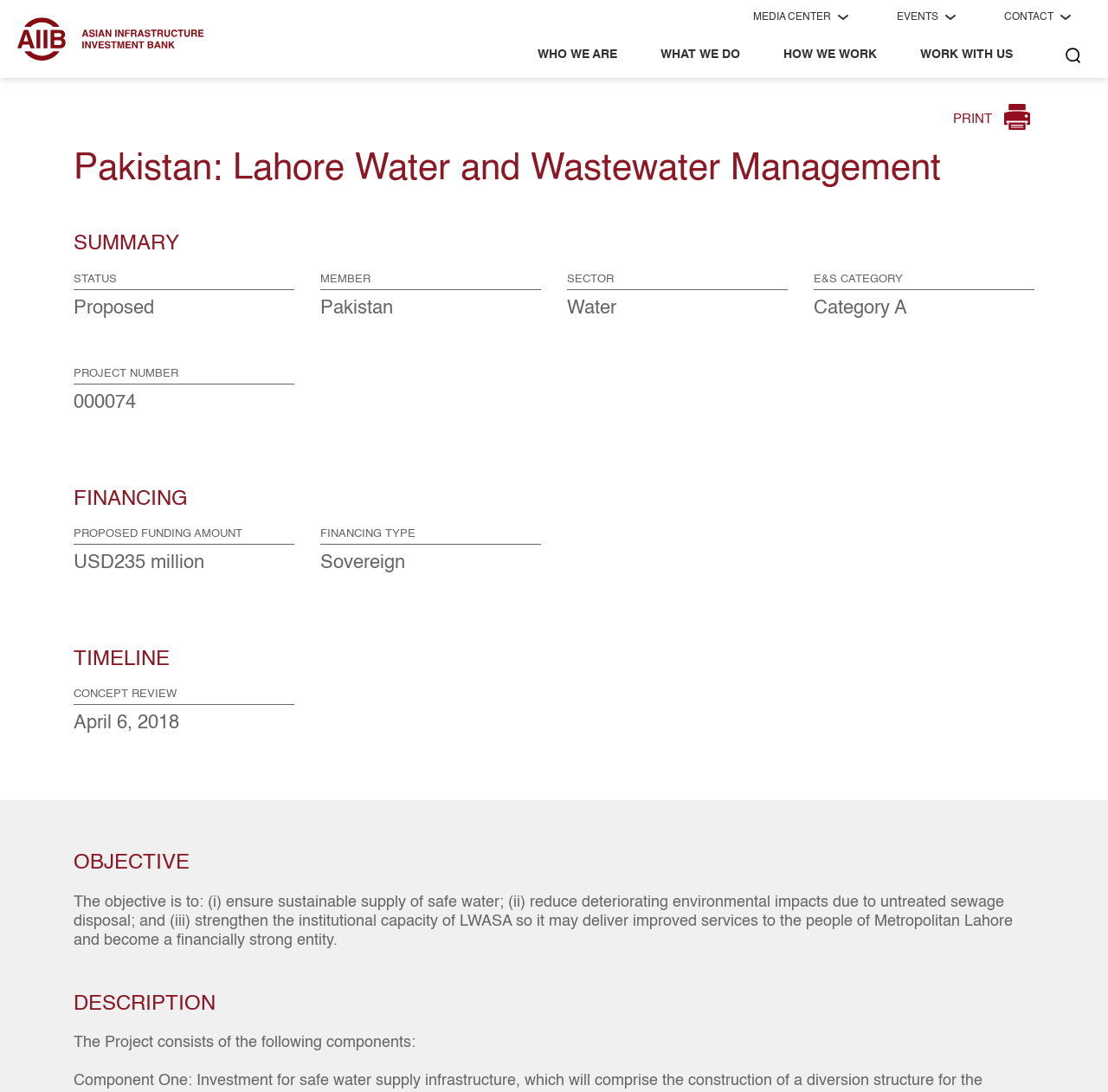Answer briefly with one word or phrase:
What is the project number?

000074